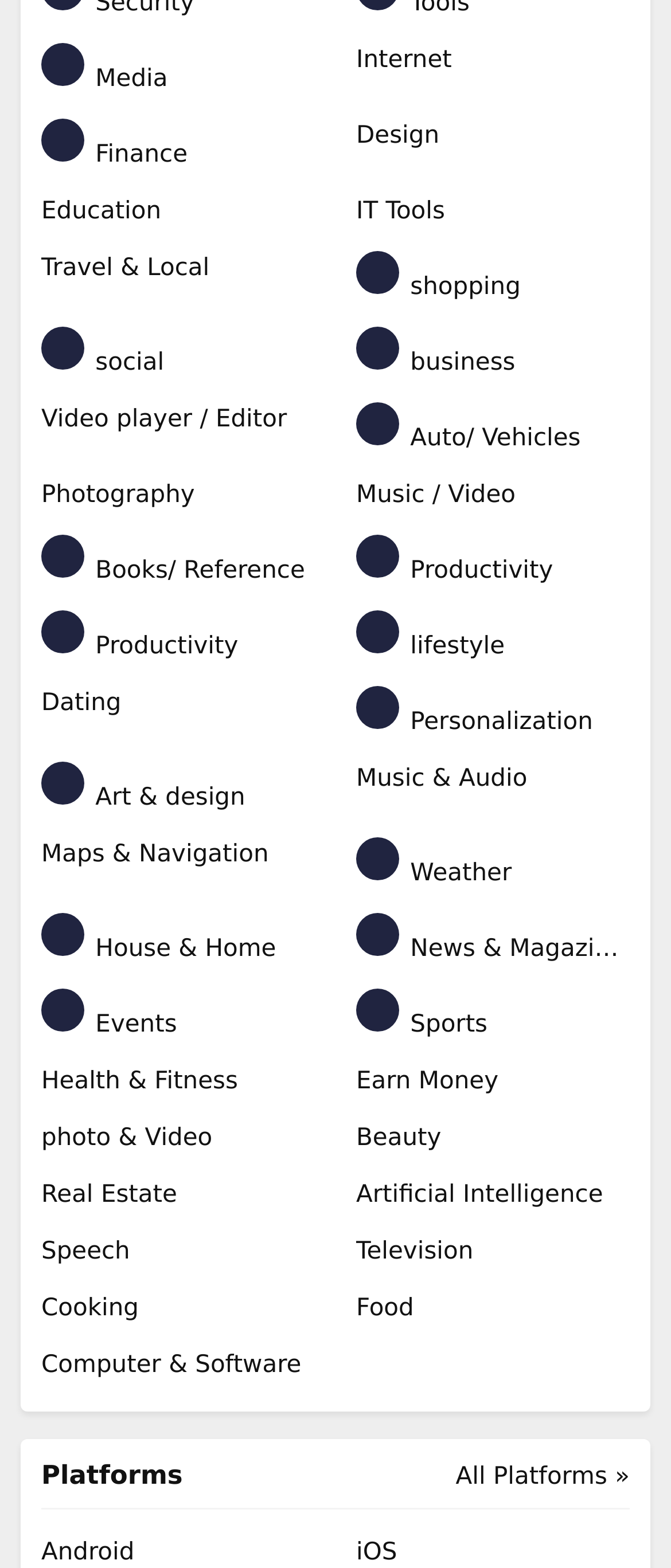Identify the coordinates of the bounding box for the element that must be clicked to accomplish the instruction: "View Platforms".

[0.062, 0.931, 0.938, 0.963]